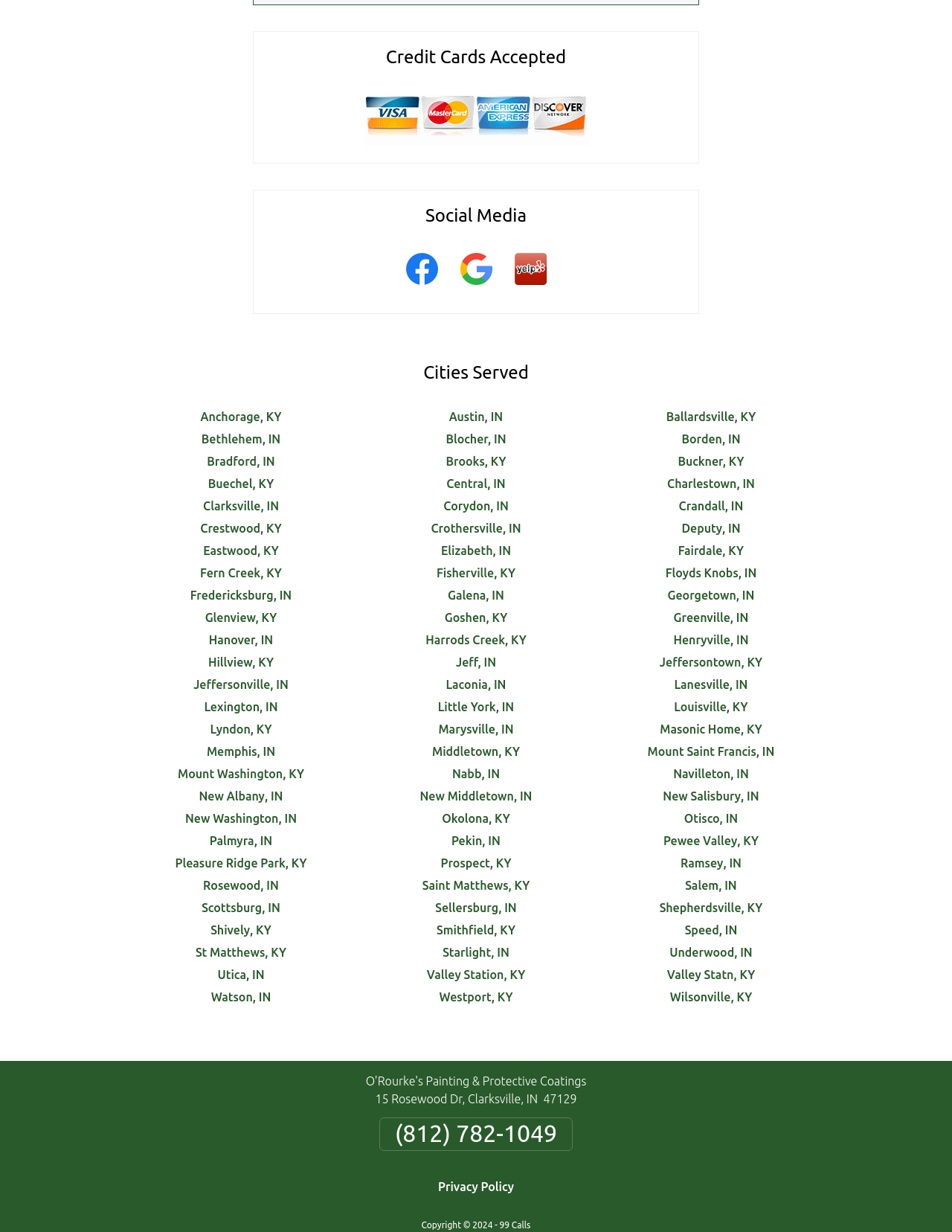Locate the bounding box coordinates of the region to be clicked to comply with the following instruction: "Check out Louisville, KY". The coordinates must be four float numbers between 0 and 1, in the form [left, top, right, bottom].

[0.708, 0.568, 0.786, 0.579]